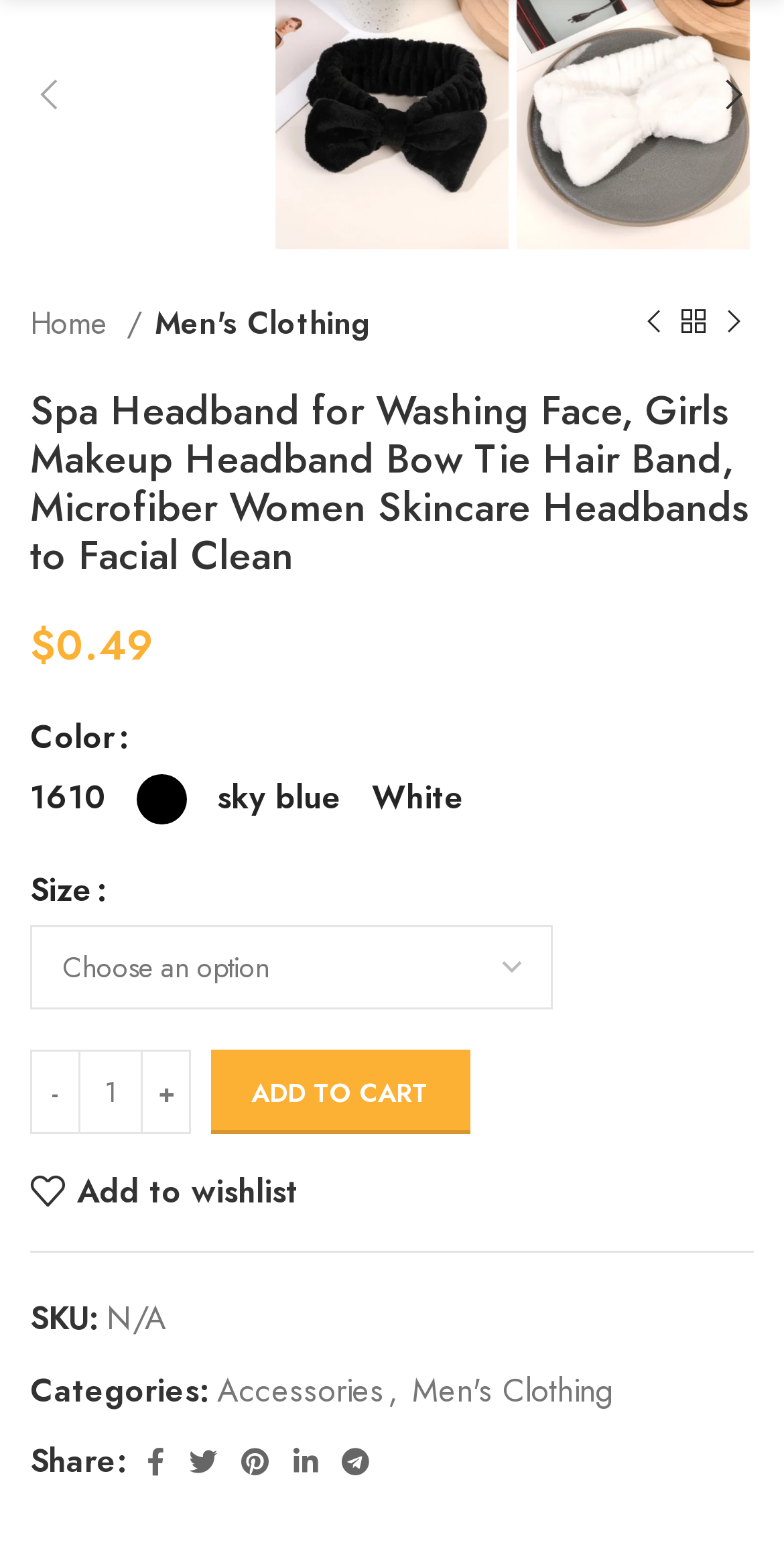Predict the bounding box coordinates of the area that should be clicked to accomplish the following instruction: "Go to home page". The bounding box coordinates should consist of four float numbers between 0 and 1, i.e., [left, top, right, bottom].

[0.038, 0.194, 0.182, 0.225]